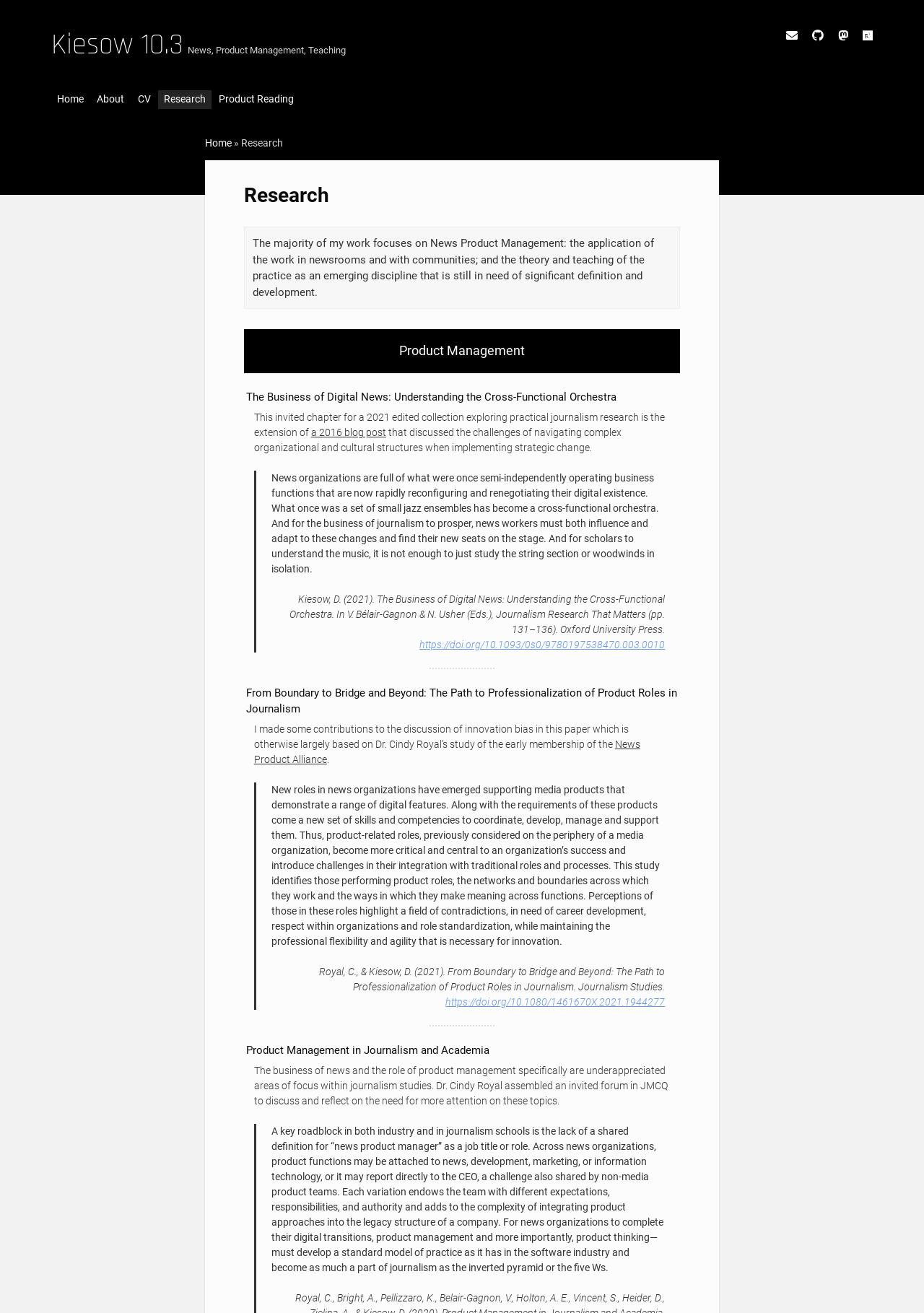Using the details in the image, give a detailed response to the question below:
How many research topics are listed?

There are three research topics listed on the webpage, which are 'Research', 'Product Management', and 'Product Management in Journalism and Academia'. These topics are indicated by the headings on the webpage.